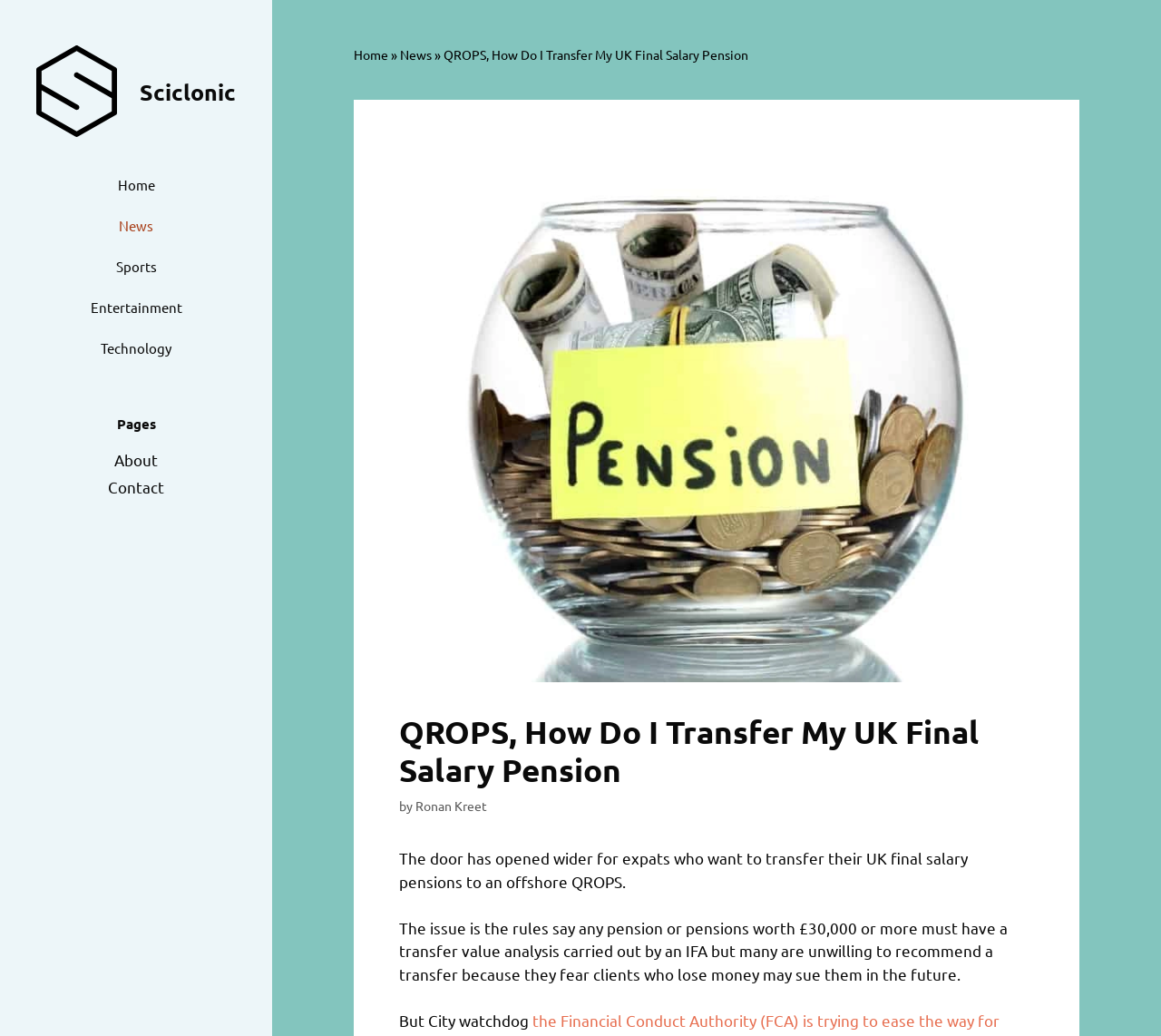Locate the bounding box coordinates for the element described below: "Ronan Kreet". The coordinates must be four float values between 0 and 1, formatted as [left, top, right, bottom].

[0.358, 0.769, 0.42, 0.785]